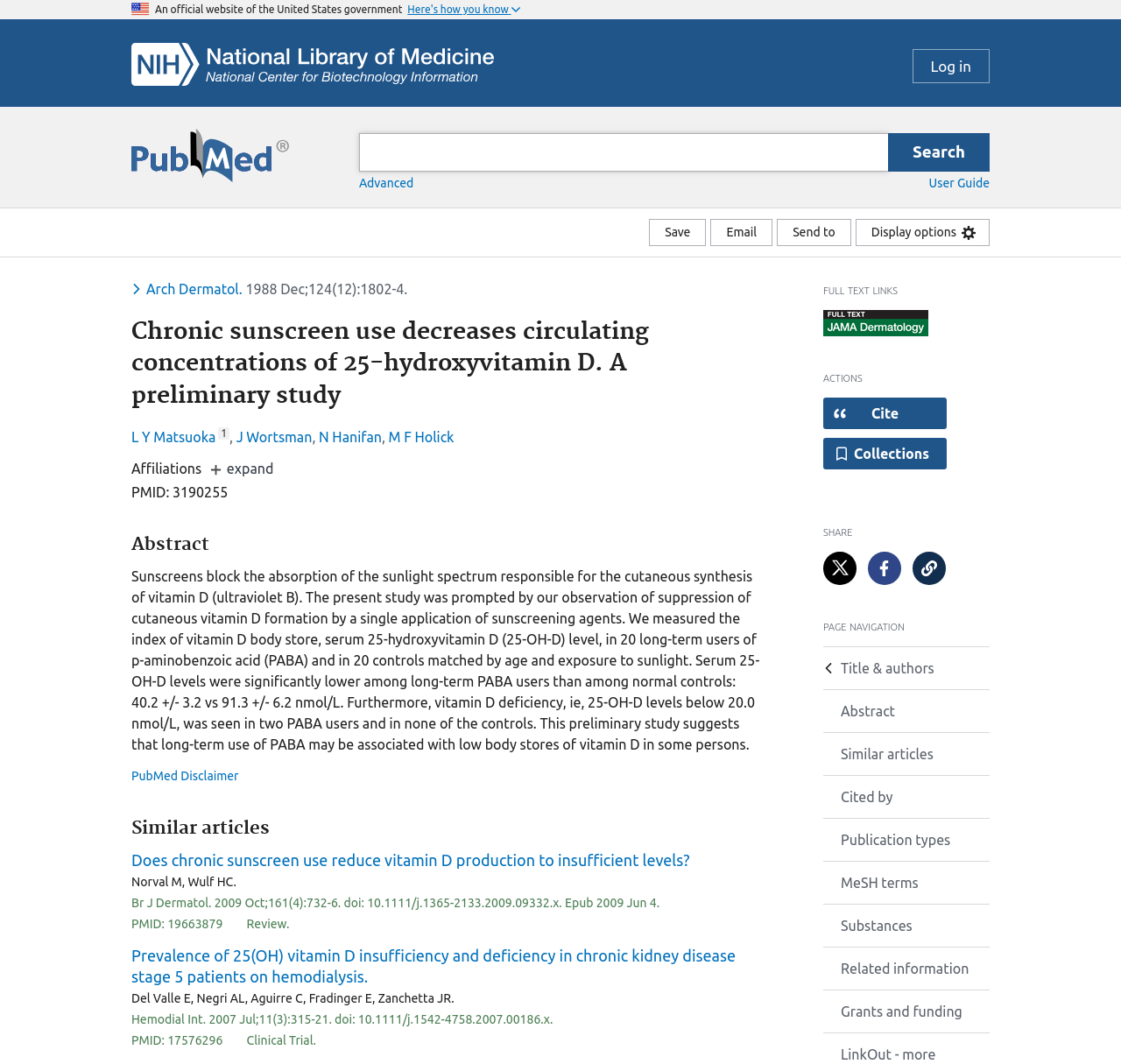Determine the bounding box coordinates of the clickable element necessary to fulfill the instruction: "Choose English as language". Provide the coordinates as four float numbers within the 0 to 1 range, i.e., [left, top, right, bottom].

None